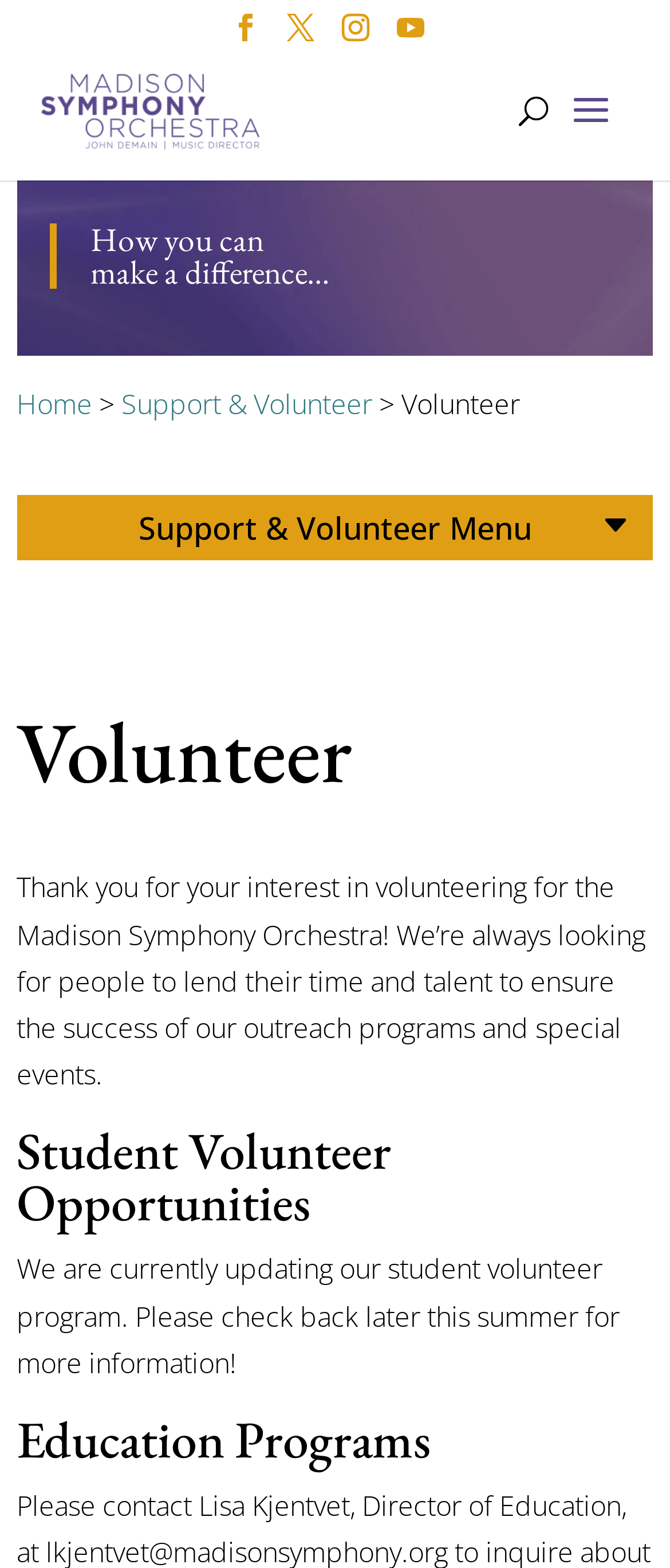What is the topic of the 'Education Programs' section?
Ensure your answer is thorough and detailed.

I looked at the section titled 'Education Programs' but it does not provide any information about the topic or content of the section, it only has a heading.